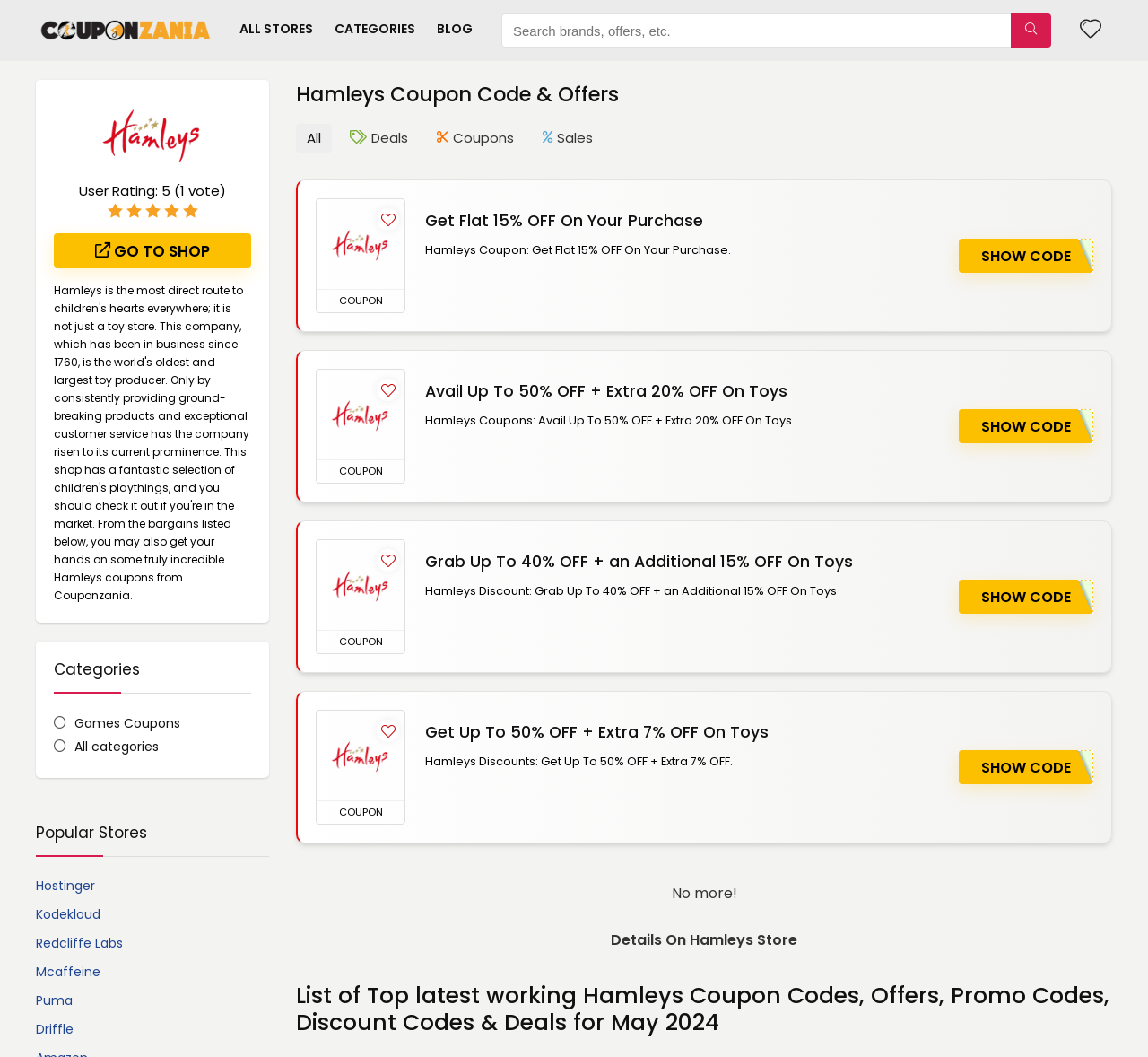Respond concisely with one word or phrase to the following query:
What is the rating of Hamleys?

5